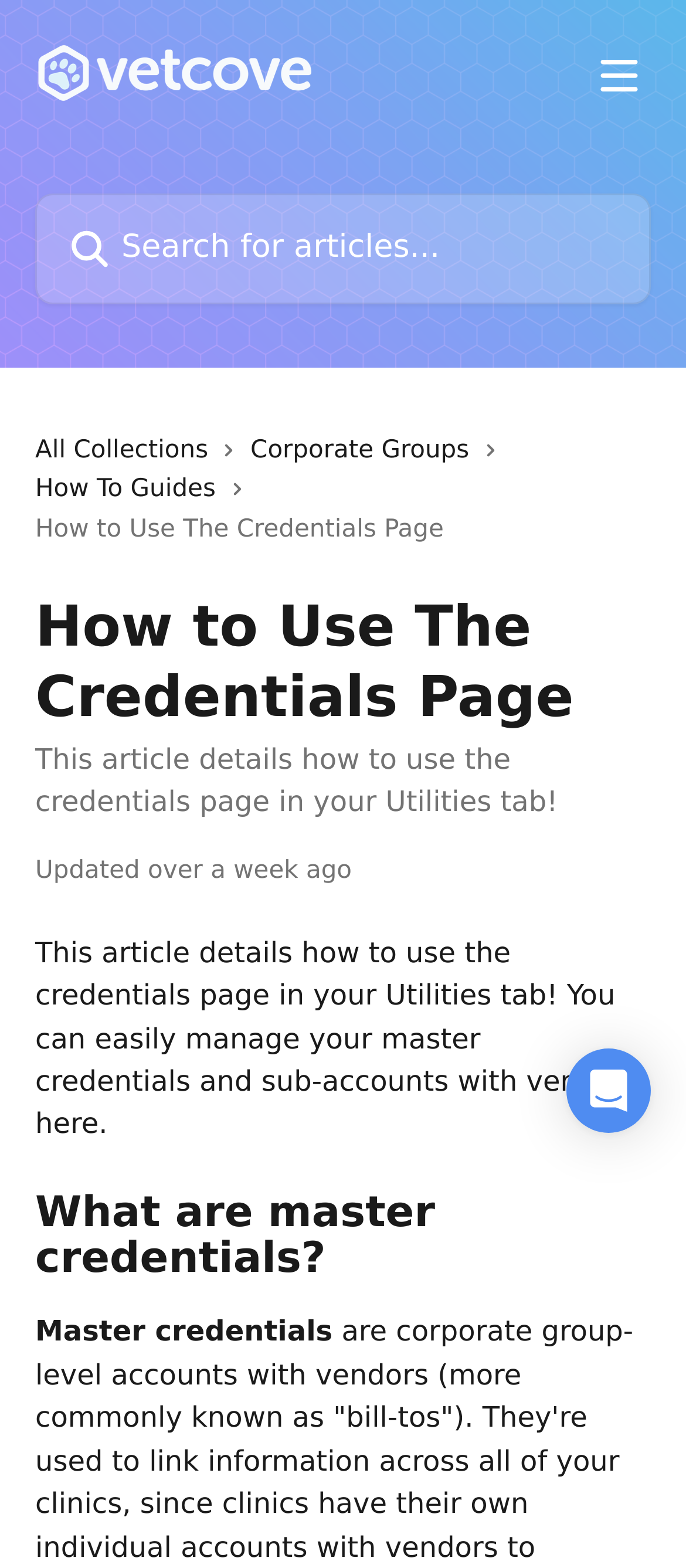Give a concise answer of one word or phrase to the question: 
Is there a search function on the webpage?

Yes